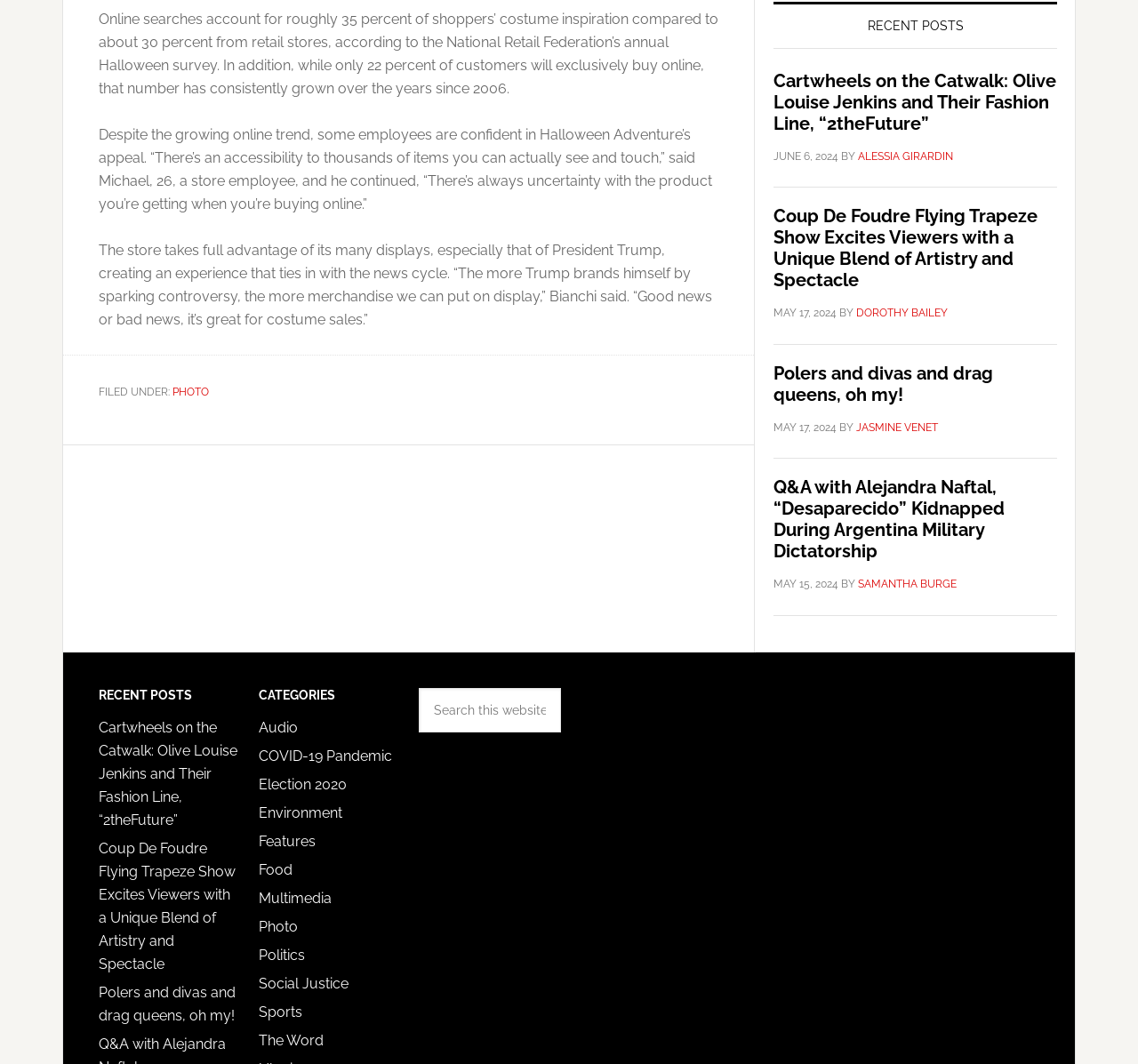Answer briefly with one word or phrase:
How many recent posts are listed on the webpage?

4